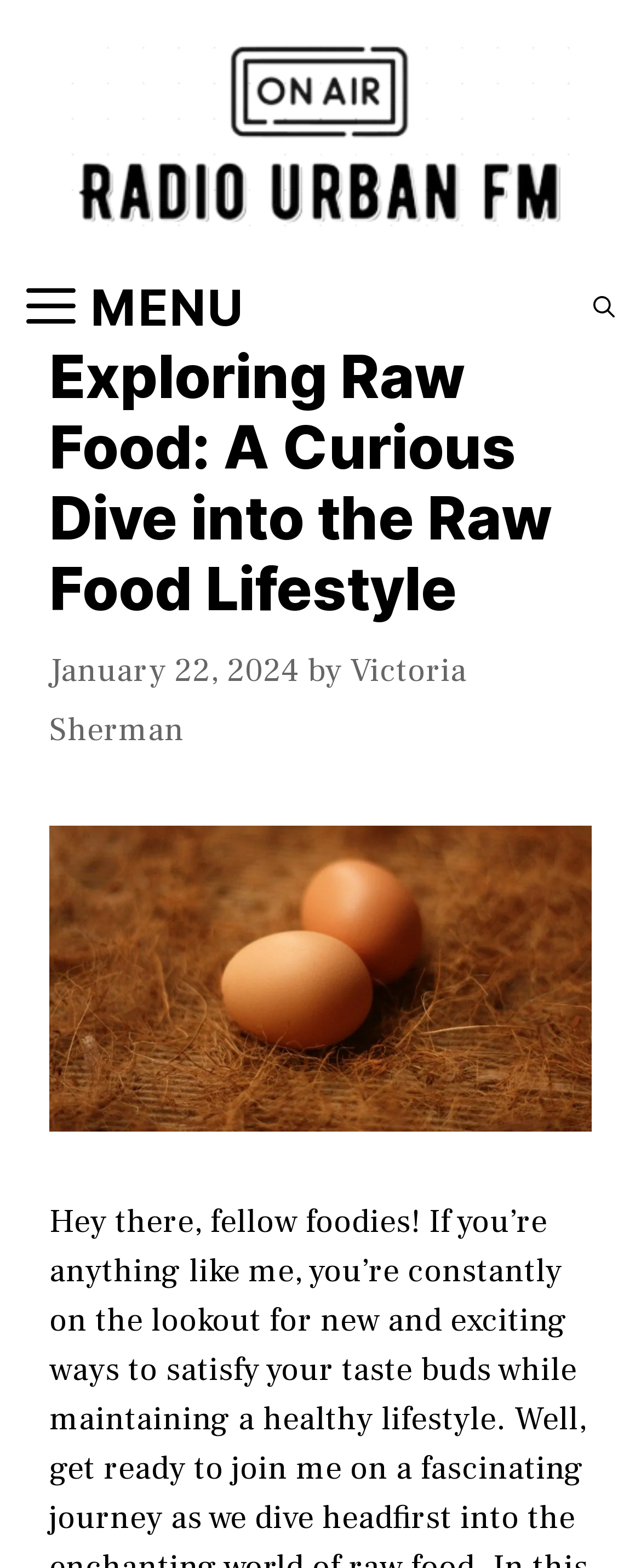Provide the bounding box coordinates of the HTML element this sentence describes: "Menu". The bounding box coordinates consist of four float numbers between 0 and 1, i.e., [left, top, right, bottom].

[0.041, 0.175, 0.382, 0.217]